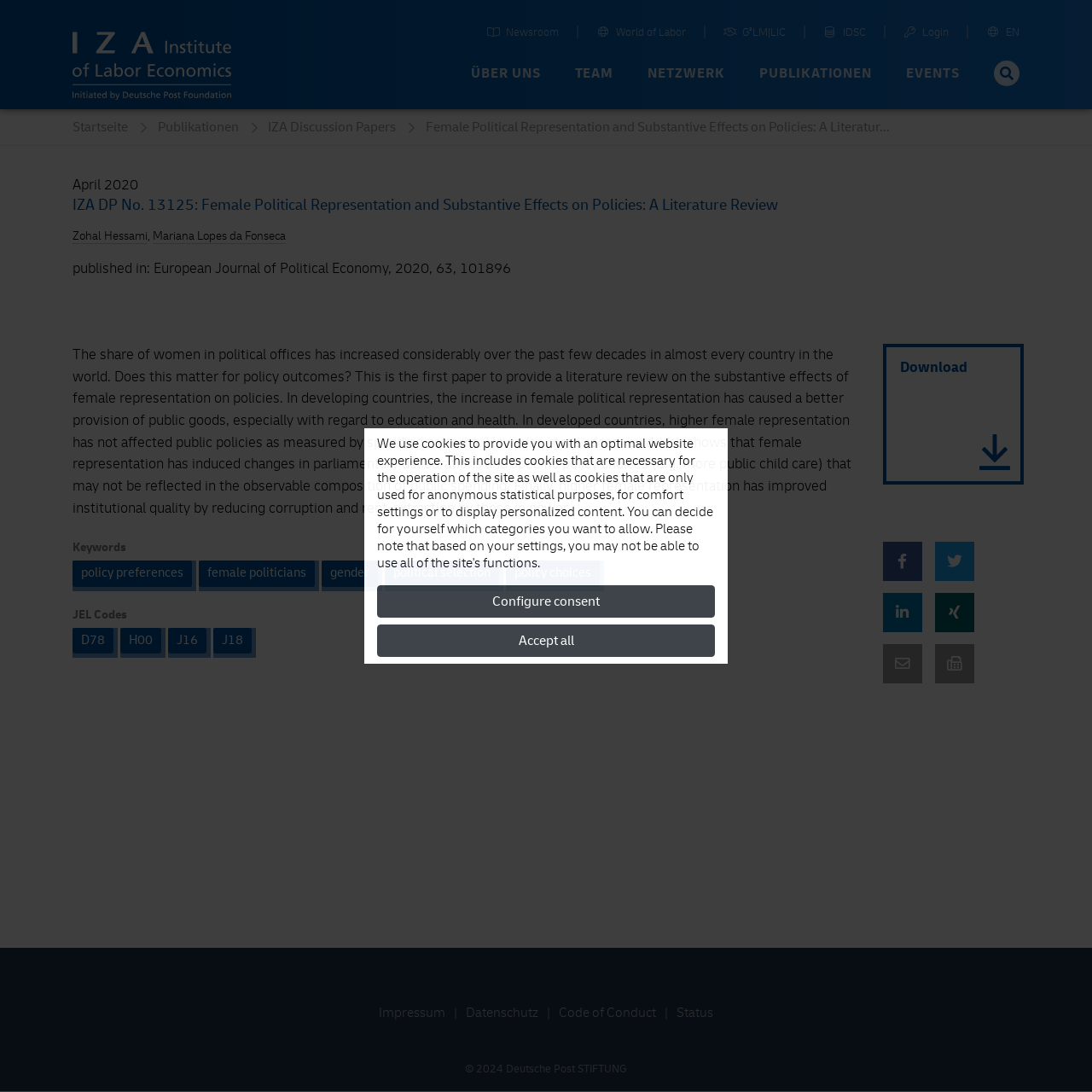Based on the image, please respond to the question with as much detail as possible:
What is the topic of the publication?

I found the topic of the publication by looking at the main content area of the webpage, where I saw a heading element with the text 'Keywords' followed by several link elements with the text 'policy preferences', 'female politicians', 'gender', 'political selection', and 'policy choices' respectively, which indicate the topics of the publication.